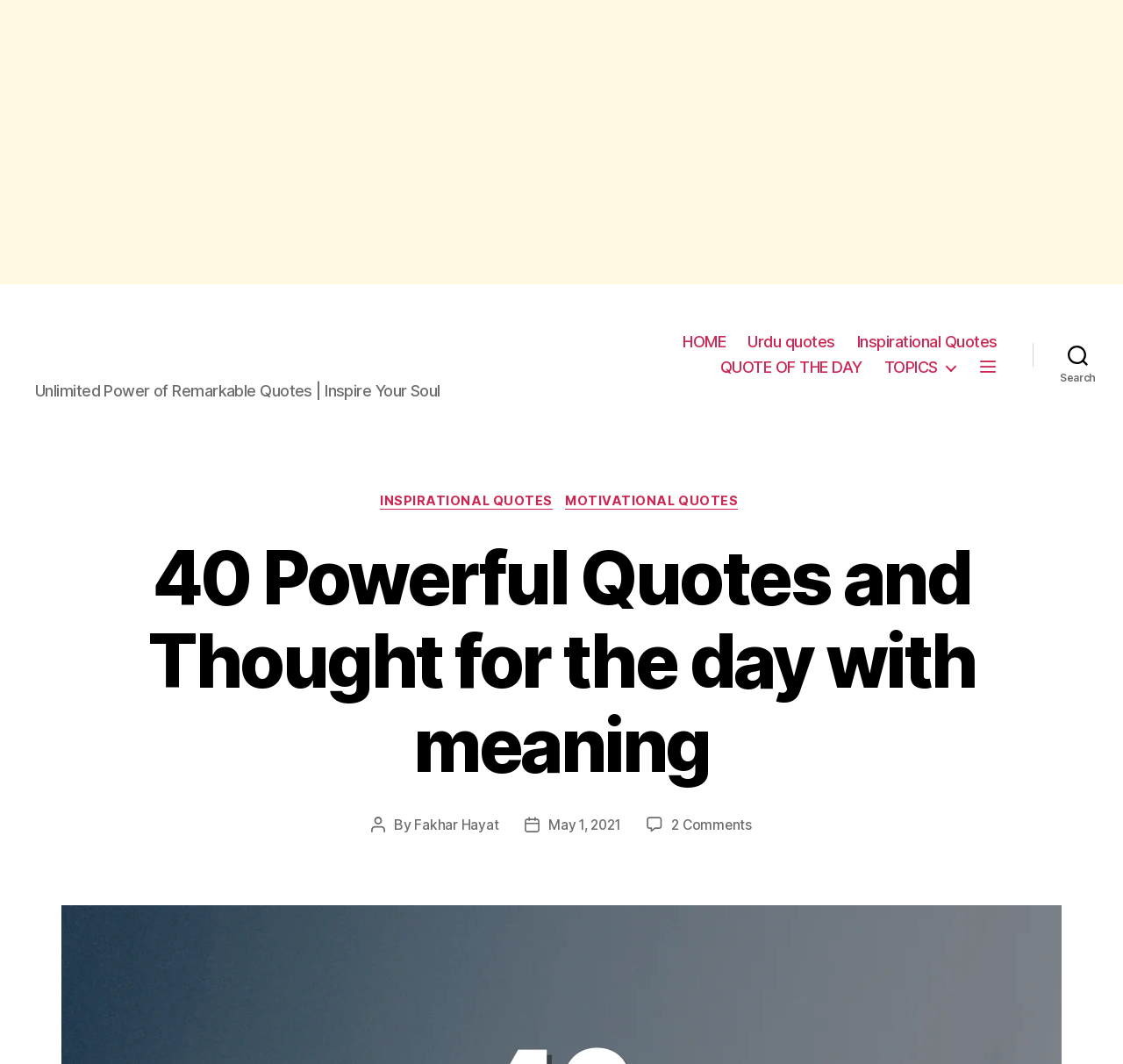What is the date of the post?
Based on the image, give a one-word or short phrase answer.

May 1, 2021